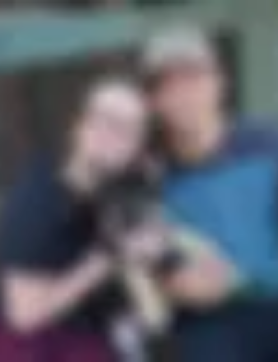Are the individuals in the photo smiling? Based on the screenshot, please respond with a single word or phrase.

Yes